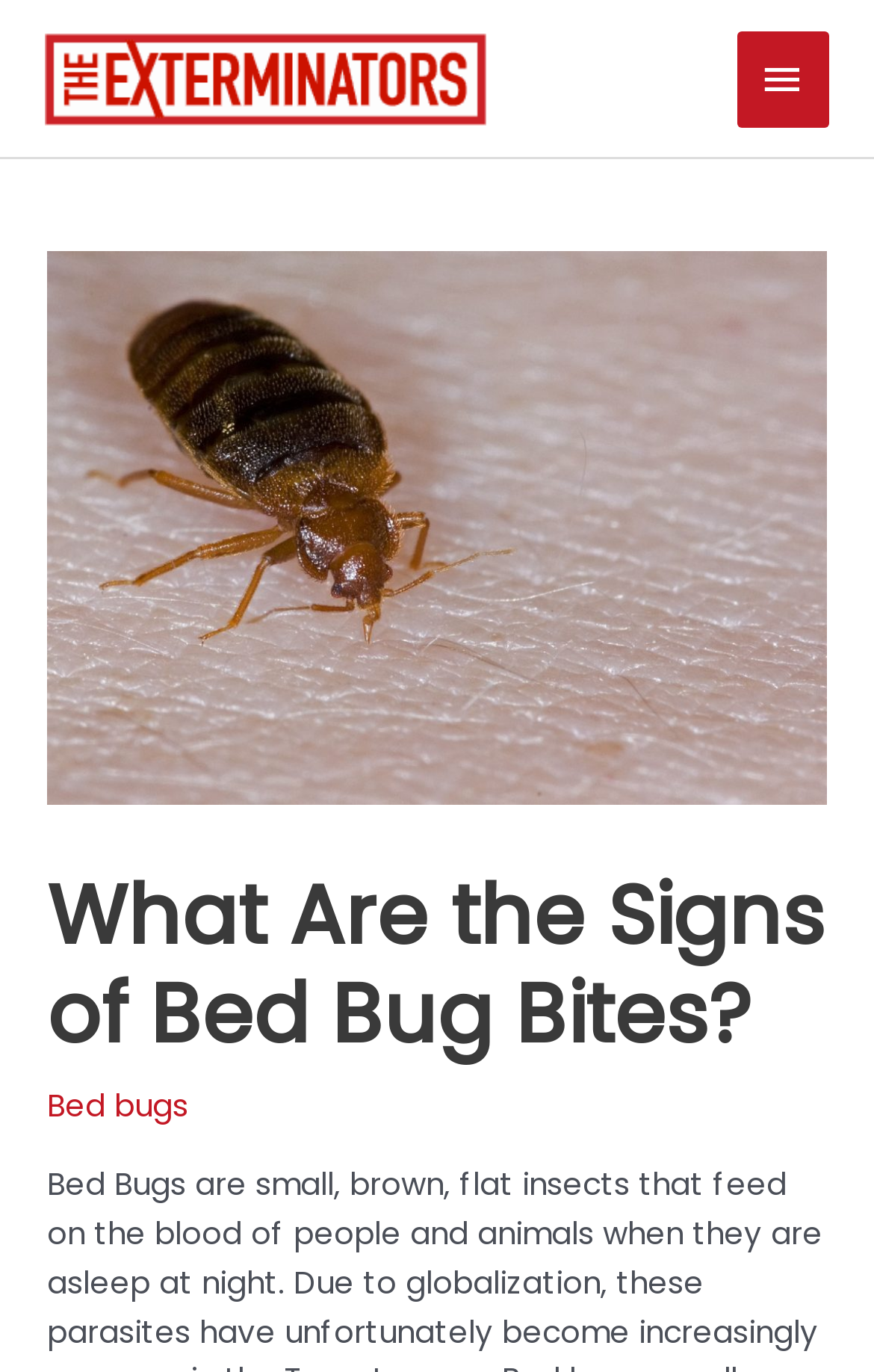Give a one-word or phrase response to the following question: Is the main menu expanded?

No